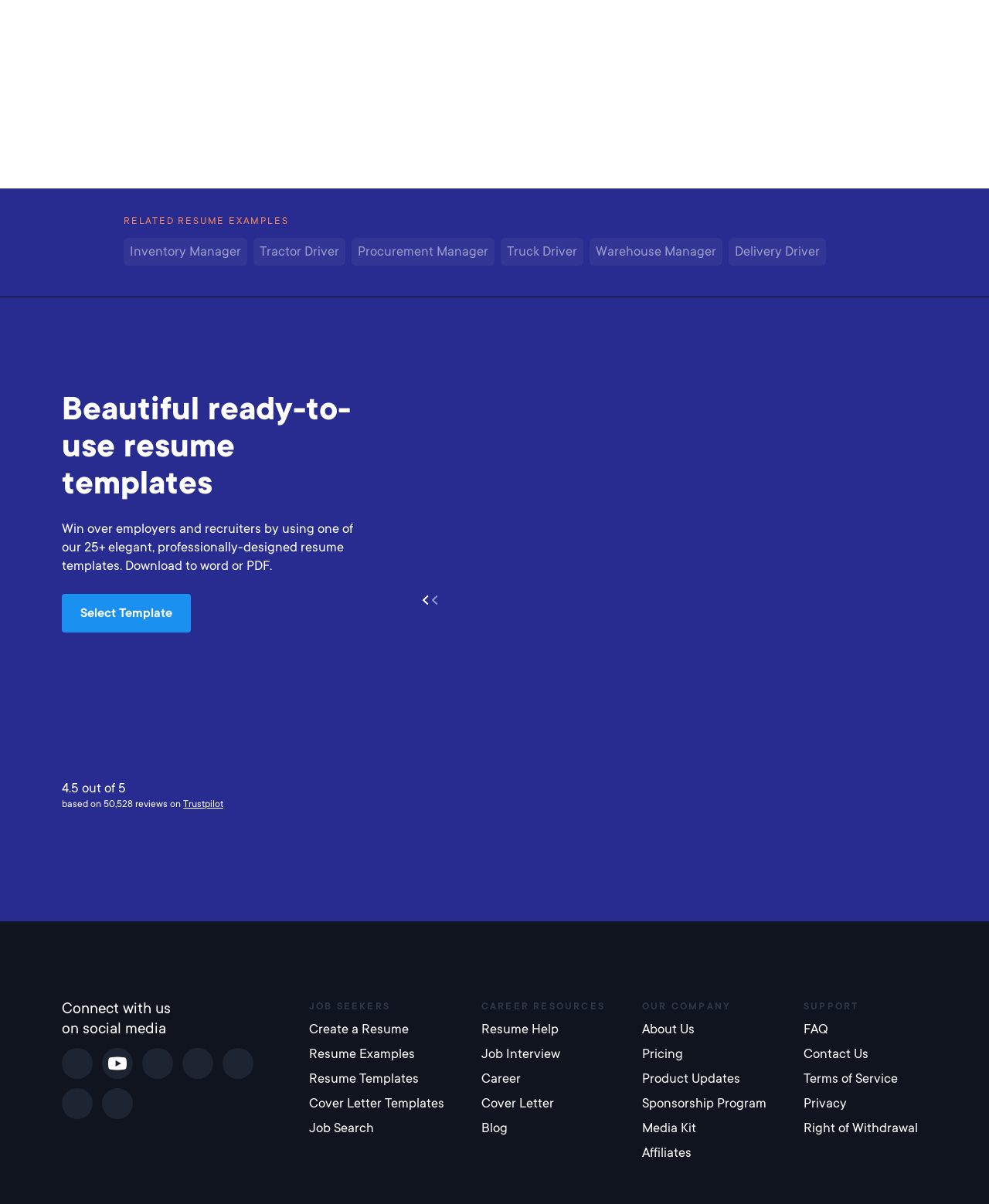What is the purpose of the 'Select Template' button?
Refer to the image and offer an in-depth and detailed answer to the question.

I inferred the purpose of the 'Select Template' button by its location near the text 'Beautiful ready-to-use resume templates' and the button's text itself, which suggests that it allows users to select a resume template.